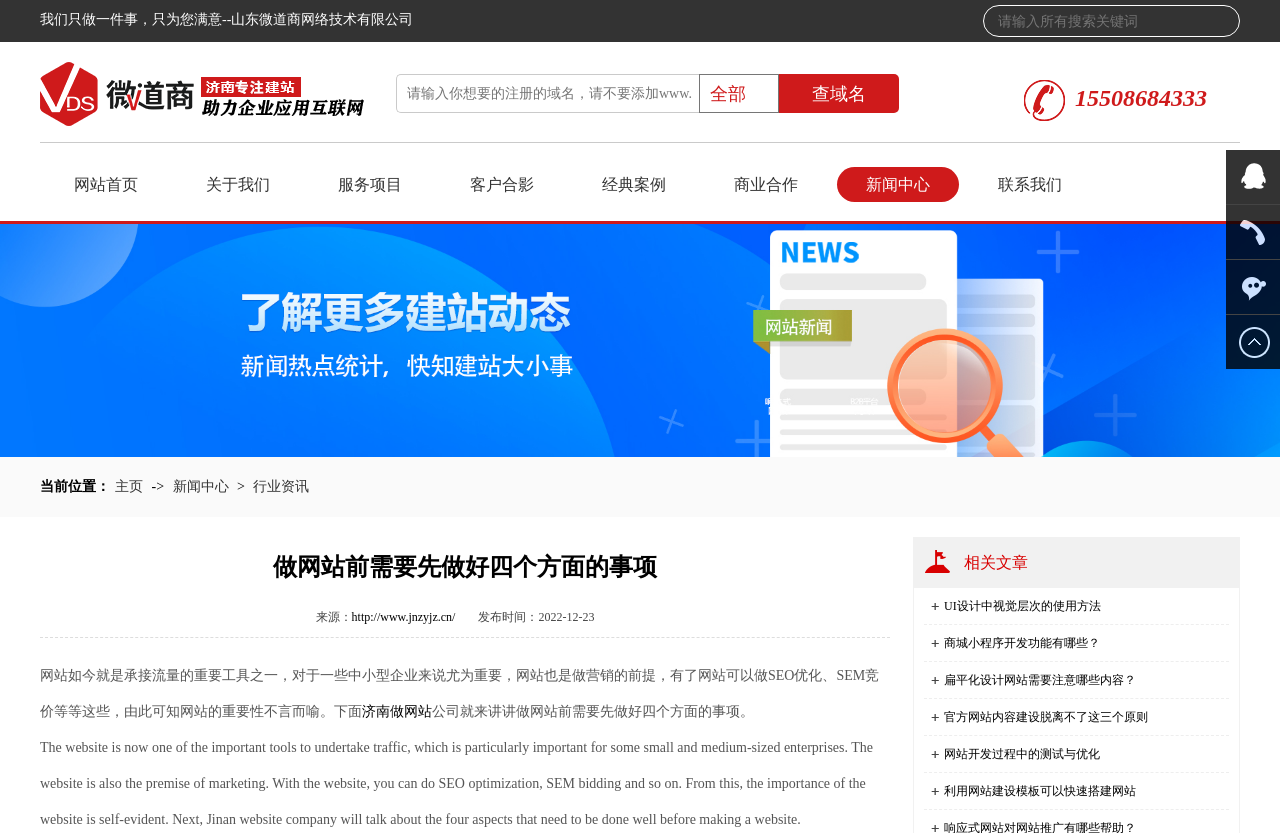Provide a short answer using a single word or phrase for the following question: 
What is the company's contact number?

15508684333